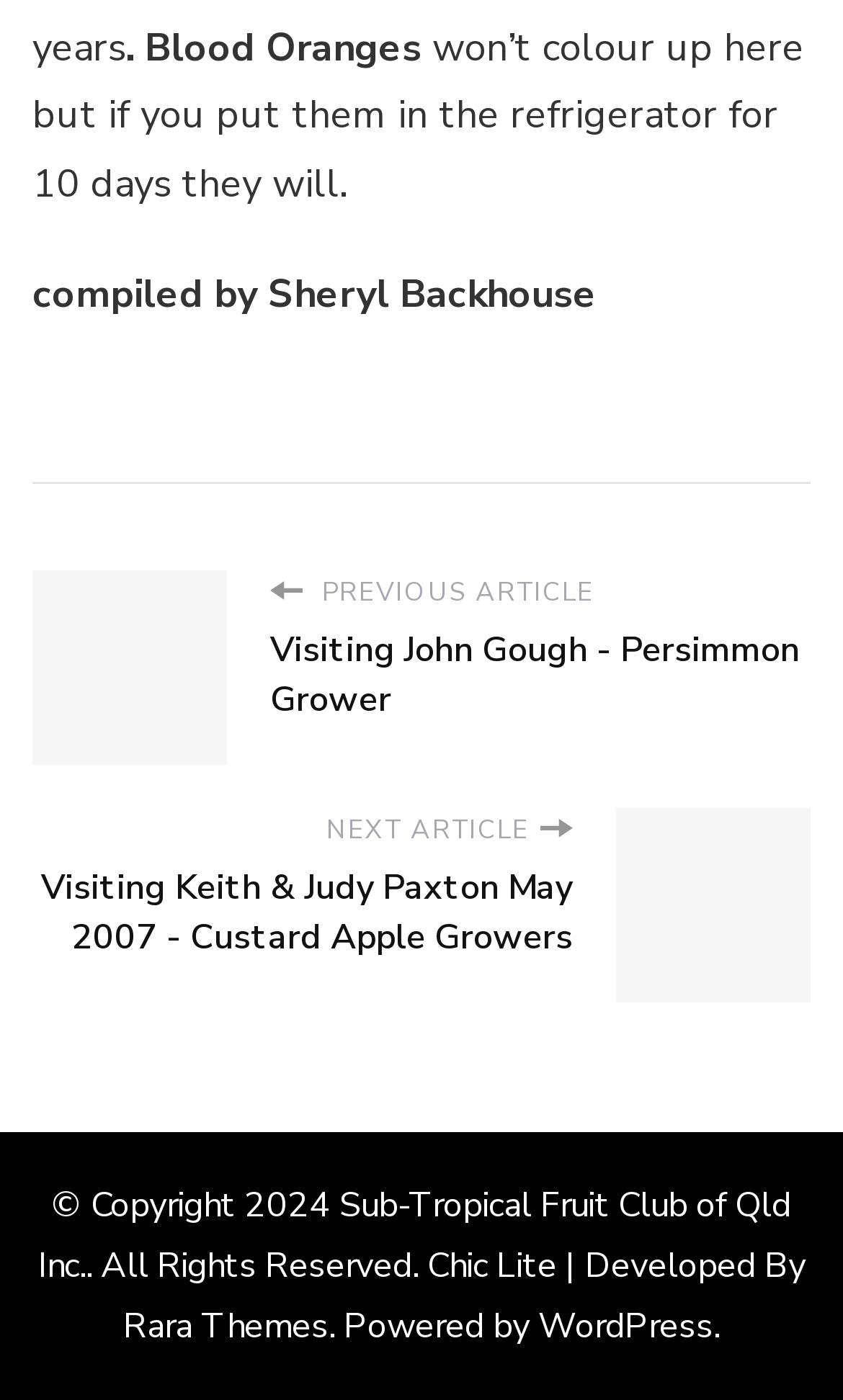Extract the bounding box coordinates for the UI element described by the text: "Rara Themes". The coordinates should be in the form of [left, top, right, bottom] with values between 0 and 1.

[0.146, 0.93, 0.39, 0.964]